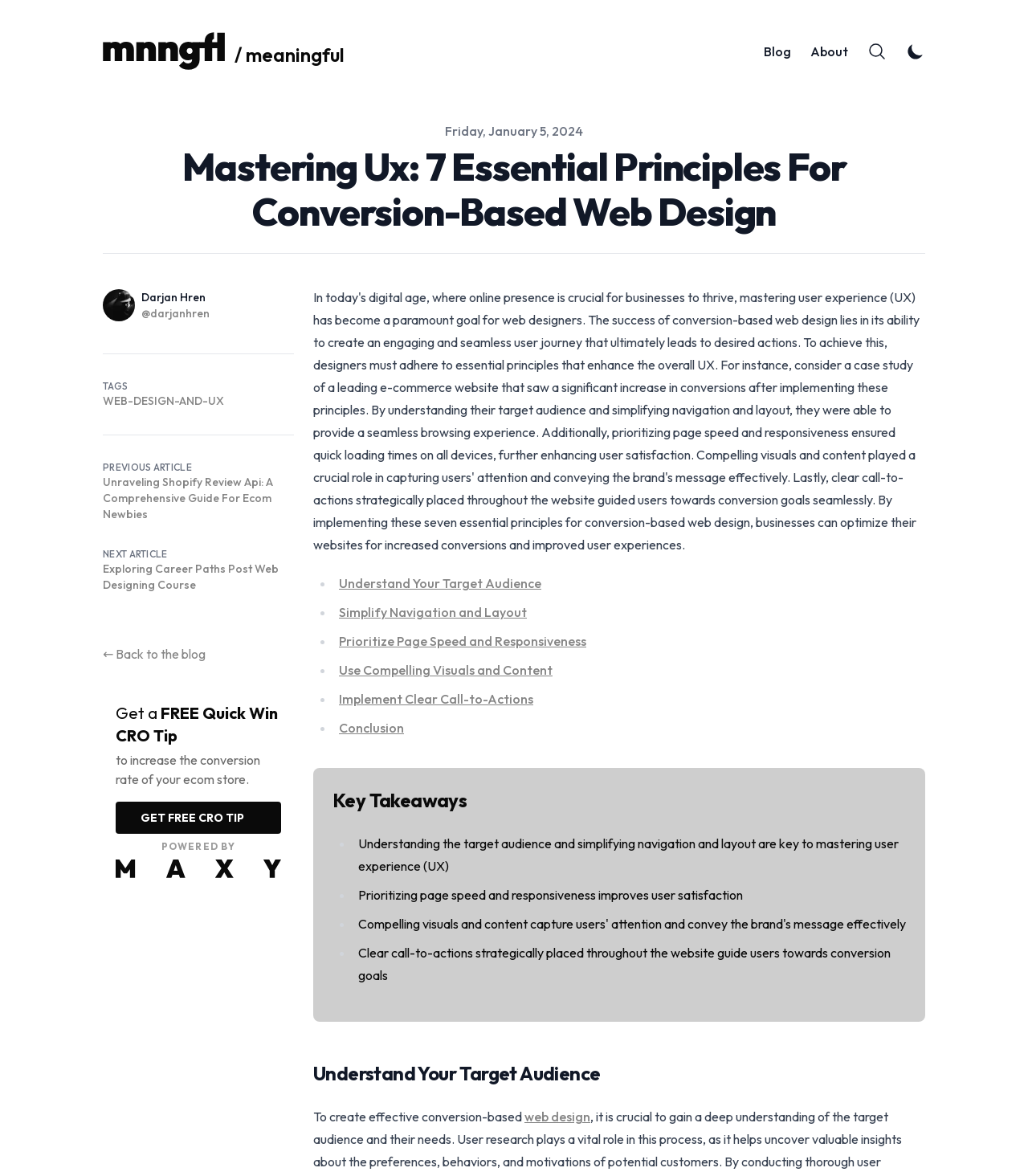Based on the element description, predict the bounding box coordinates (top-left x, top-left y, bottom-right x, bottom-right y) for the UI element in the screenshot: web design

[0.51, 0.943, 0.574, 0.956]